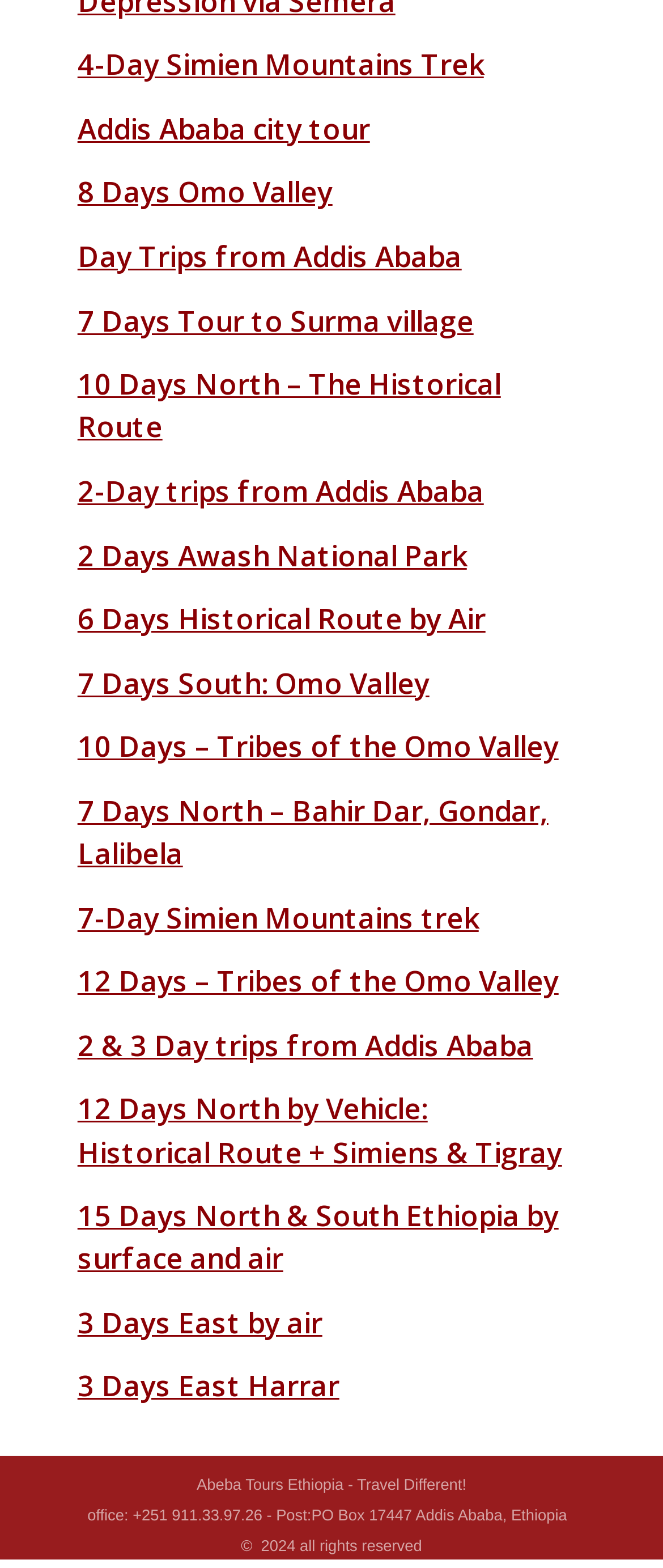Is there a copyright notice on the webpage?
Please respond to the question with a detailed and thorough explanation.

I found a StaticText element at the bottom of the webpage with the text '© 2024 all rights reserved', which indicates a copyright notice.